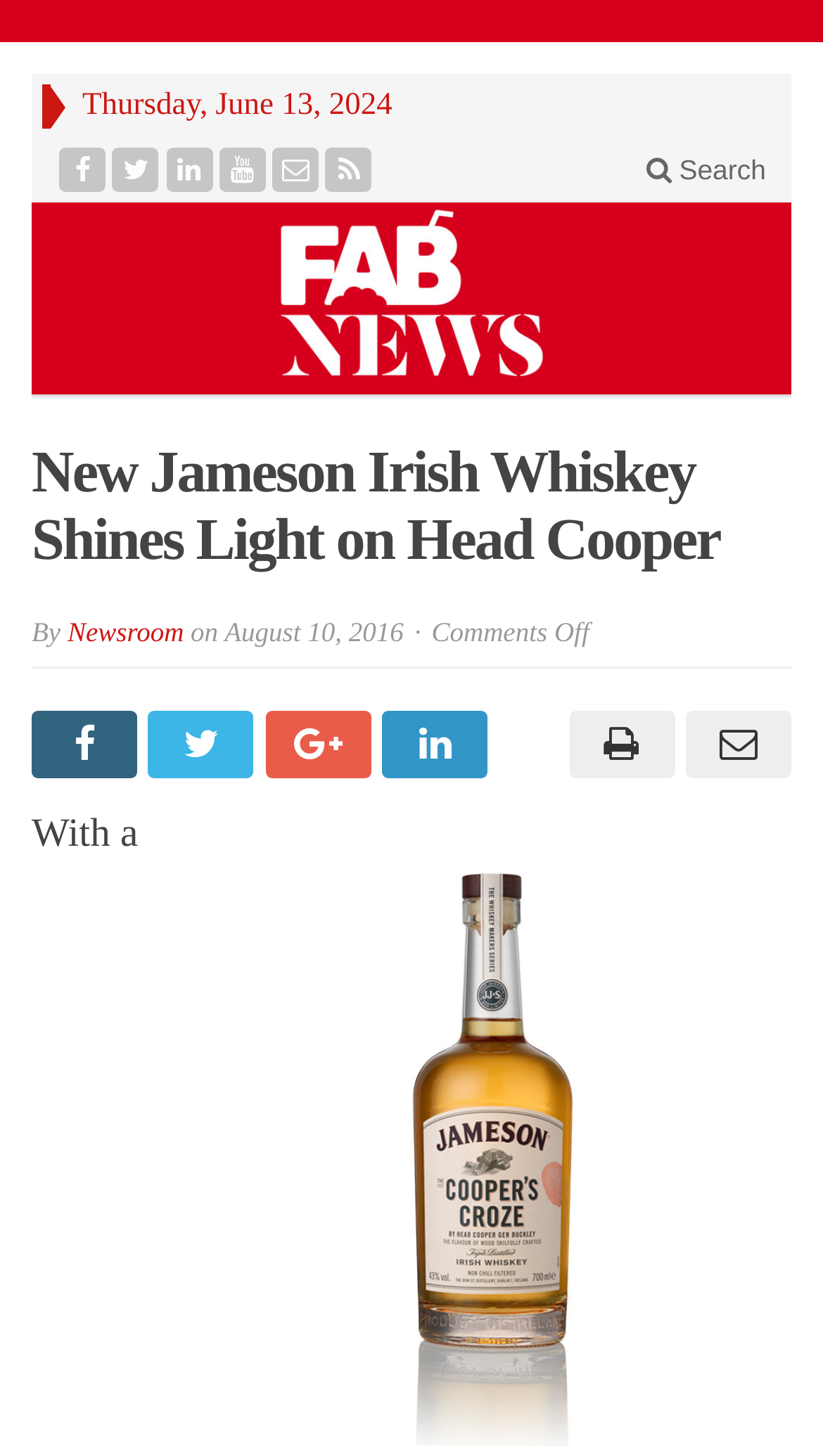Please specify the bounding box coordinates in the format (top-left x, top-left y, bottom-right x, bottom-right y), with values ranging from 0 to 1. Identify the bounding box for the UI component described as follows: Follow on Twitter

[0.134, 0.1, 0.199, 0.133]